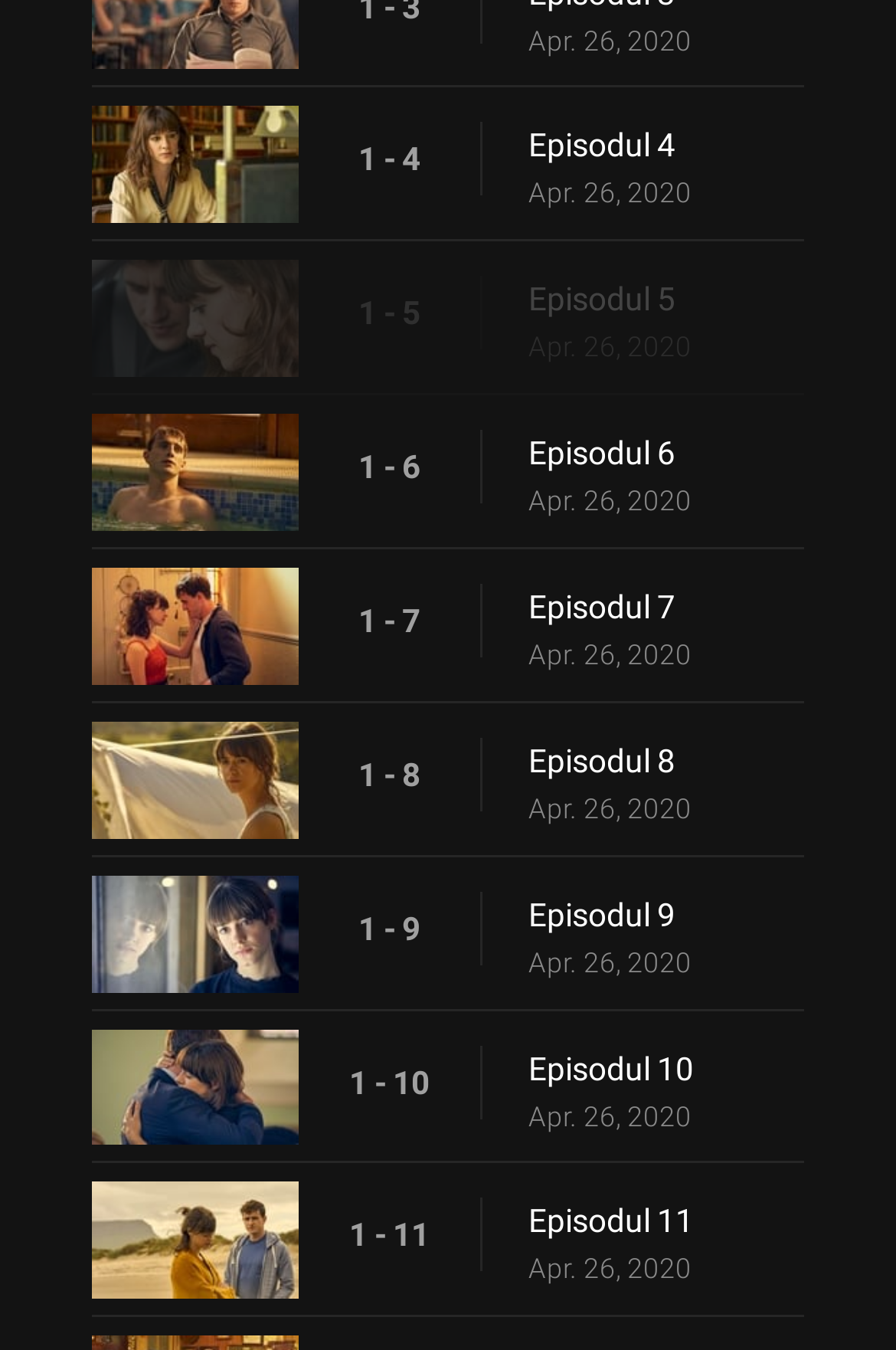How many episodes are listed?
Refer to the image and give a detailed response to the question.

The number of episodes can be determined by counting the link elements with the text 'Episodul X', where X ranges from 4 to 11, indicating 11 episodes in total.